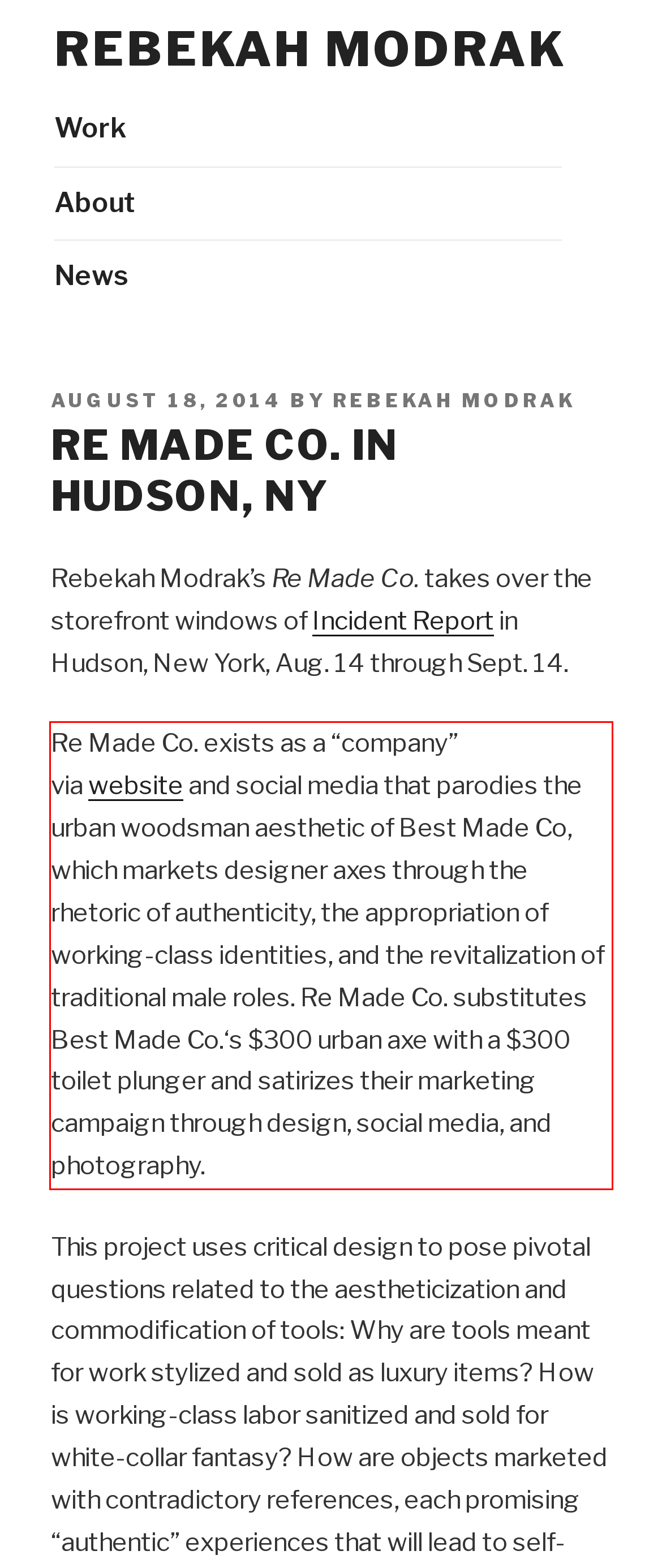Given a screenshot of a webpage containing a red bounding box, perform OCR on the text within this red bounding box and provide the text content.

Re Made Co. exists as a “company” via website and social media that parodies the urban woodsman aesthetic of Best Made Co, which markets designer axes through the rhetoric of authenticity, the appropriation of working-class identities, and the revitalization of traditional male roles. Re Made Co. substitutes Best Made Co.‘s $300 urban axe with a $300 toilet plunger and satirizes their marketing campaign through design, social media, and photography.